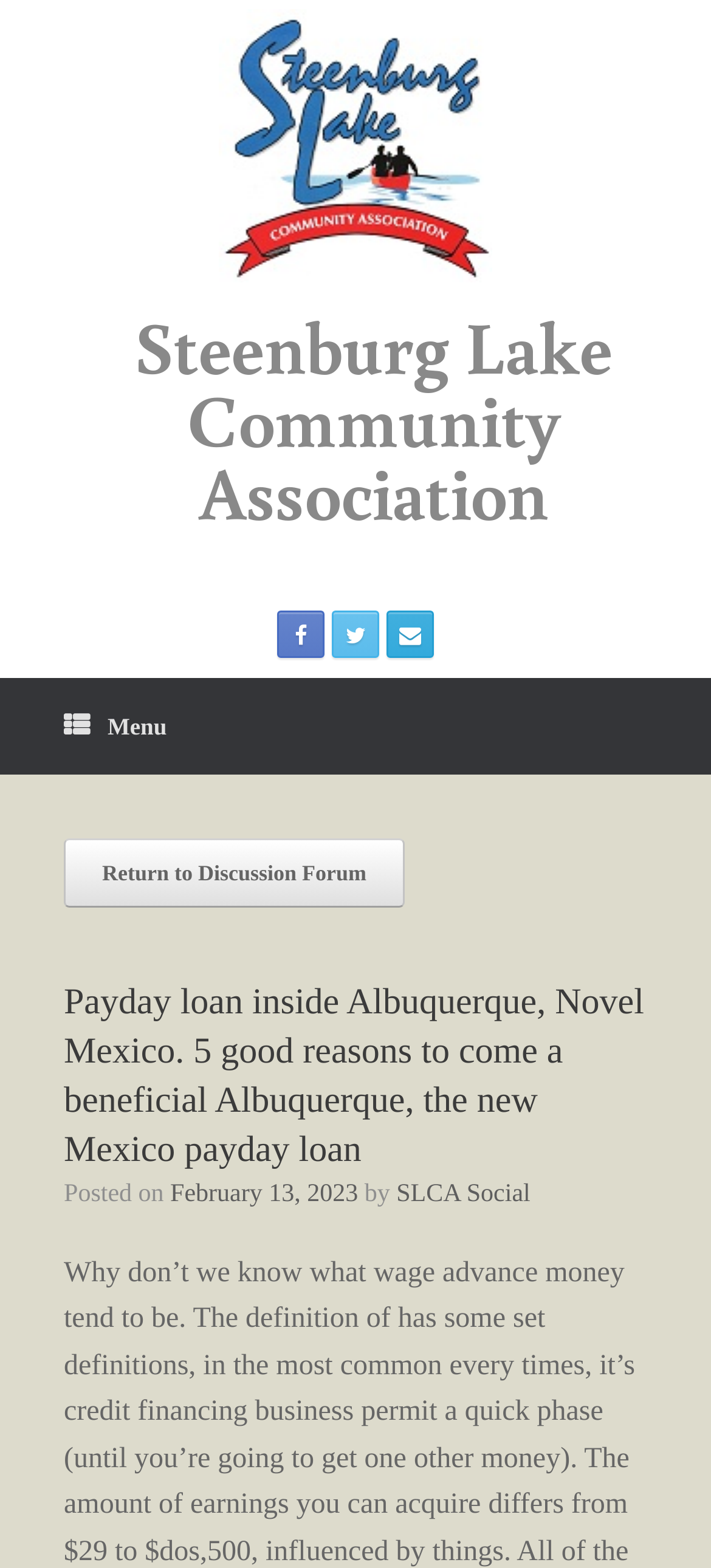Find the bounding box coordinates for the area that must be clicked to perform this action: "Click the menu button".

[0.0, 0.432, 0.324, 0.493]